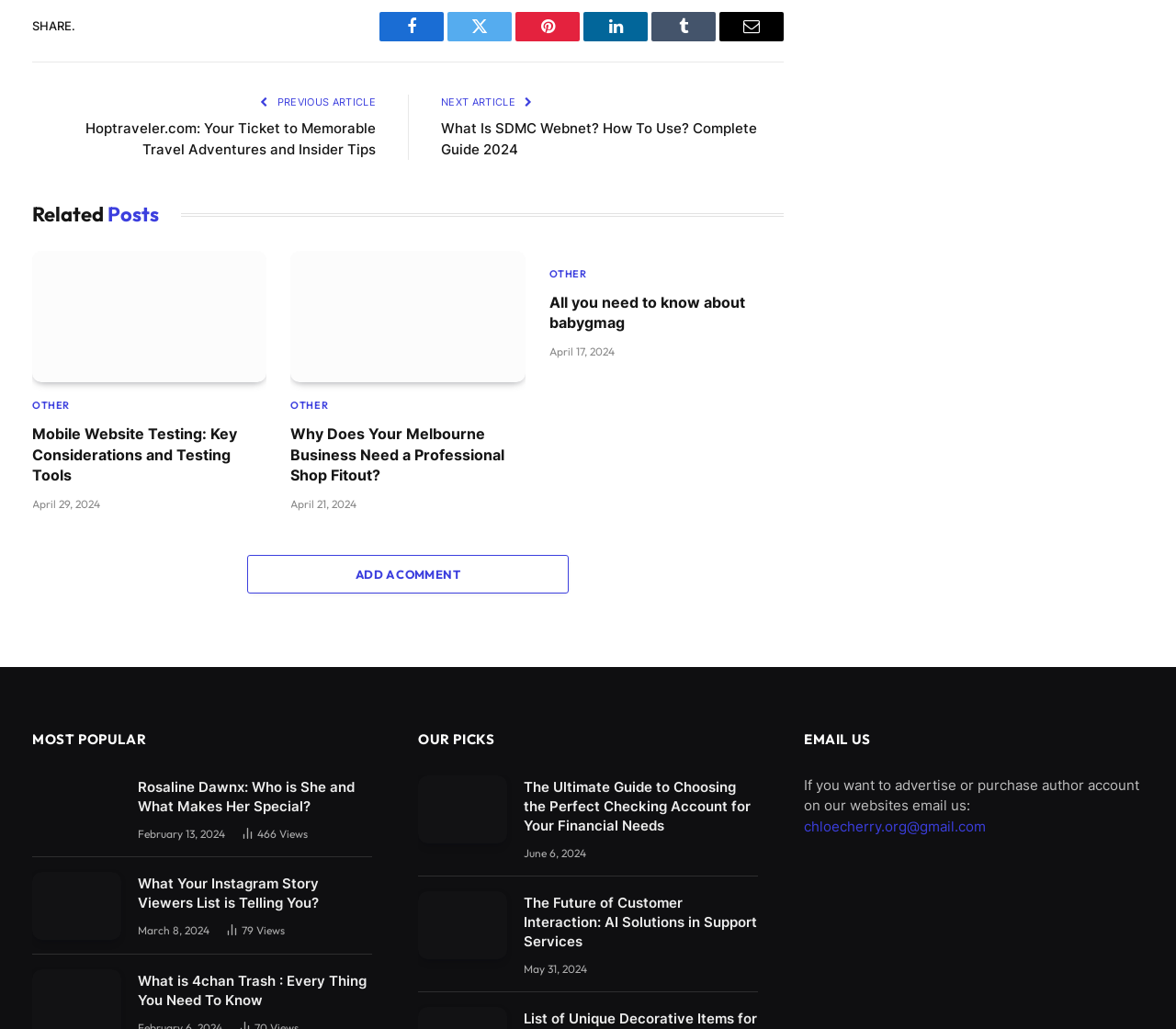Provide the bounding box coordinates for the UI element that is described as: "Other".

[0.467, 0.259, 0.499, 0.273]